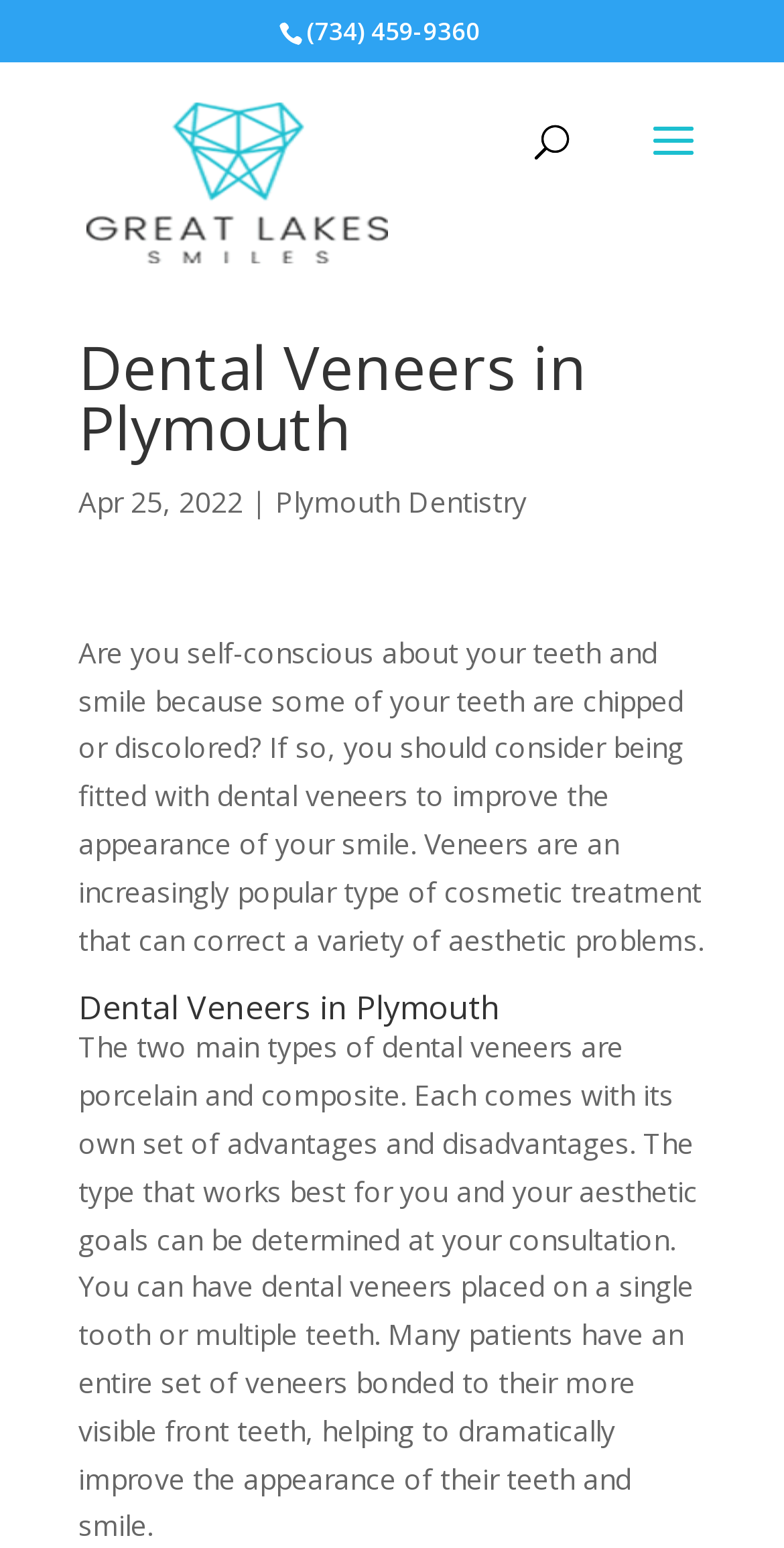Identify the bounding box coordinates for the UI element described by the following text: "alt="Great Lake Smiles Dental Office"". Provide the coordinates as four float numbers between 0 and 1, in the format [left, top, right, bottom].

[0.11, 0.091, 0.495, 0.117]